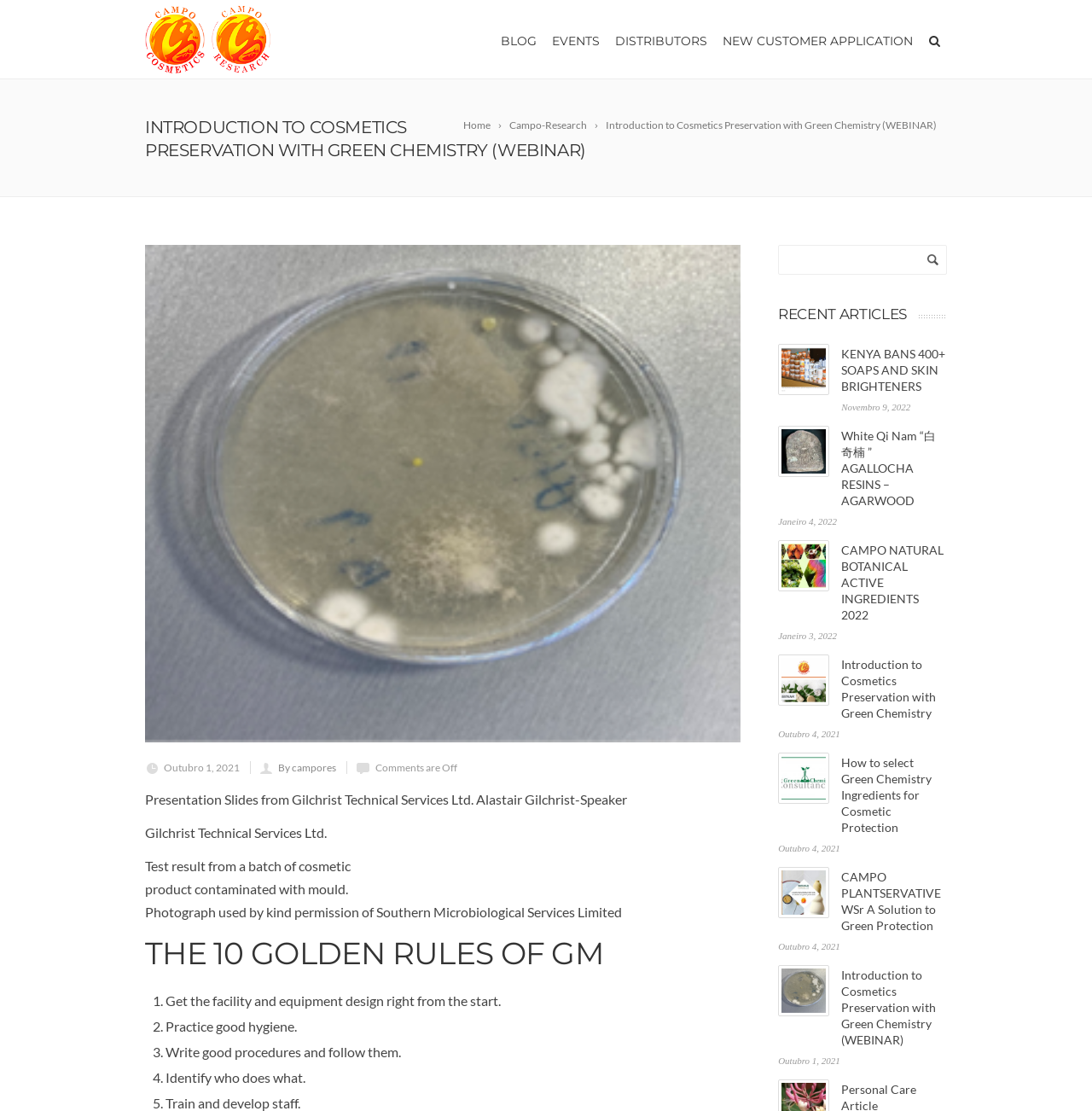Please identify the bounding box coordinates of the element's region that needs to be clicked to fulfill the following instruction: "Click on the 'BLOG' link". The bounding box coordinates should consist of four float numbers between 0 and 1, i.e., [left, top, right, bottom].

[0.452, 0.0, 0.498, 0.071]